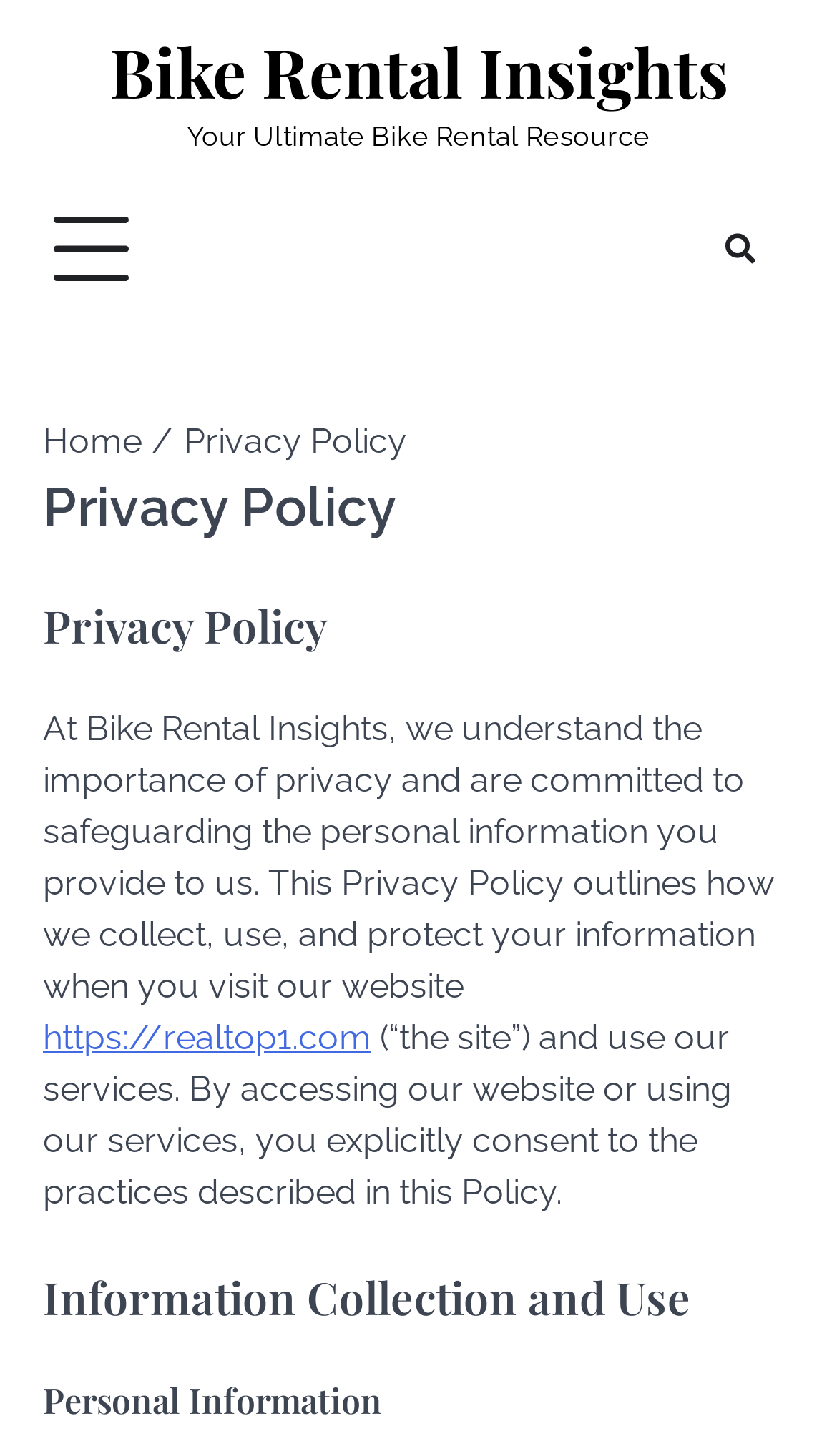Locate the bounding box coordinates for the element described below: "Home". The coordinates must be four float values between 0 and 1, formatted as [left, top, right, bottom].

[0.051, 0.288, 0.169, 0.316]